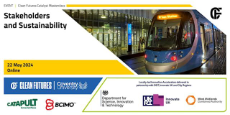Refer to the image and provide a thorough answer to this question:
What is the mode of the event?

The mode of the event can be determined by looking at the banner, which is marked as an 'Online' gathering, emphasizing accessibility for participants interested in sustainability discussions.